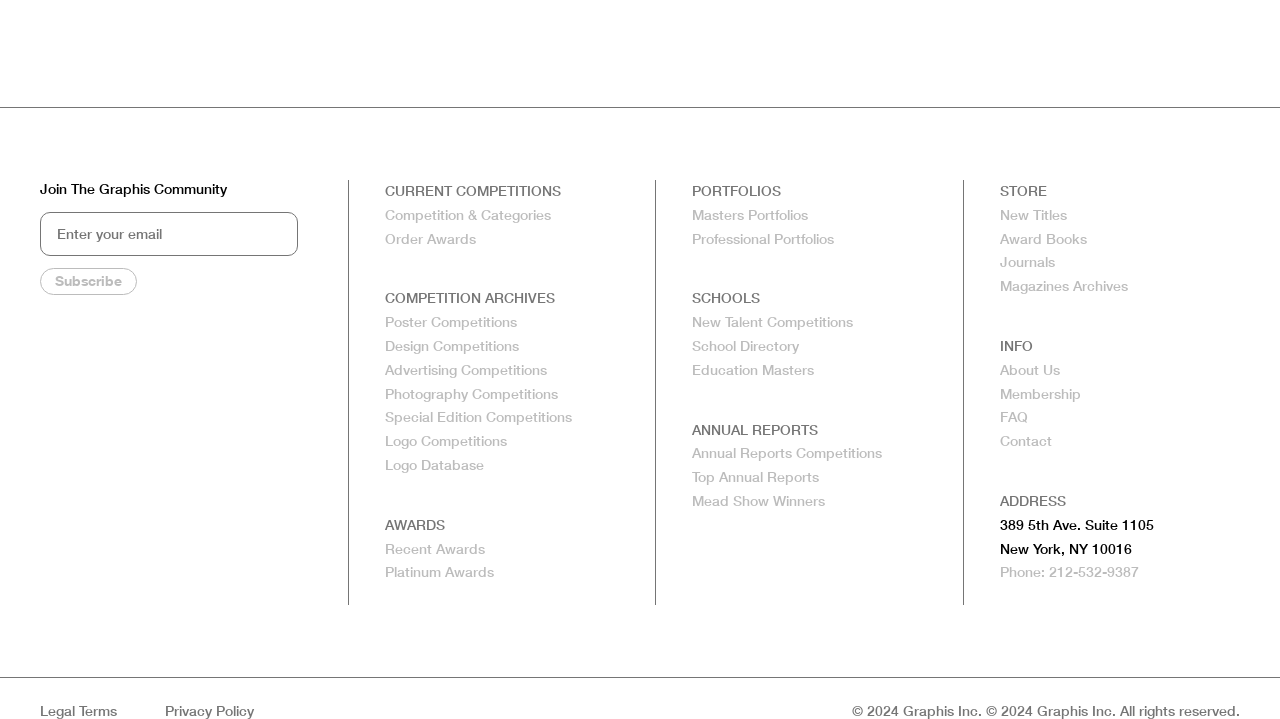Provide a single word or phrase answer to the question: 
What is the address of the organization?

389 5th Ave. Suite 1105